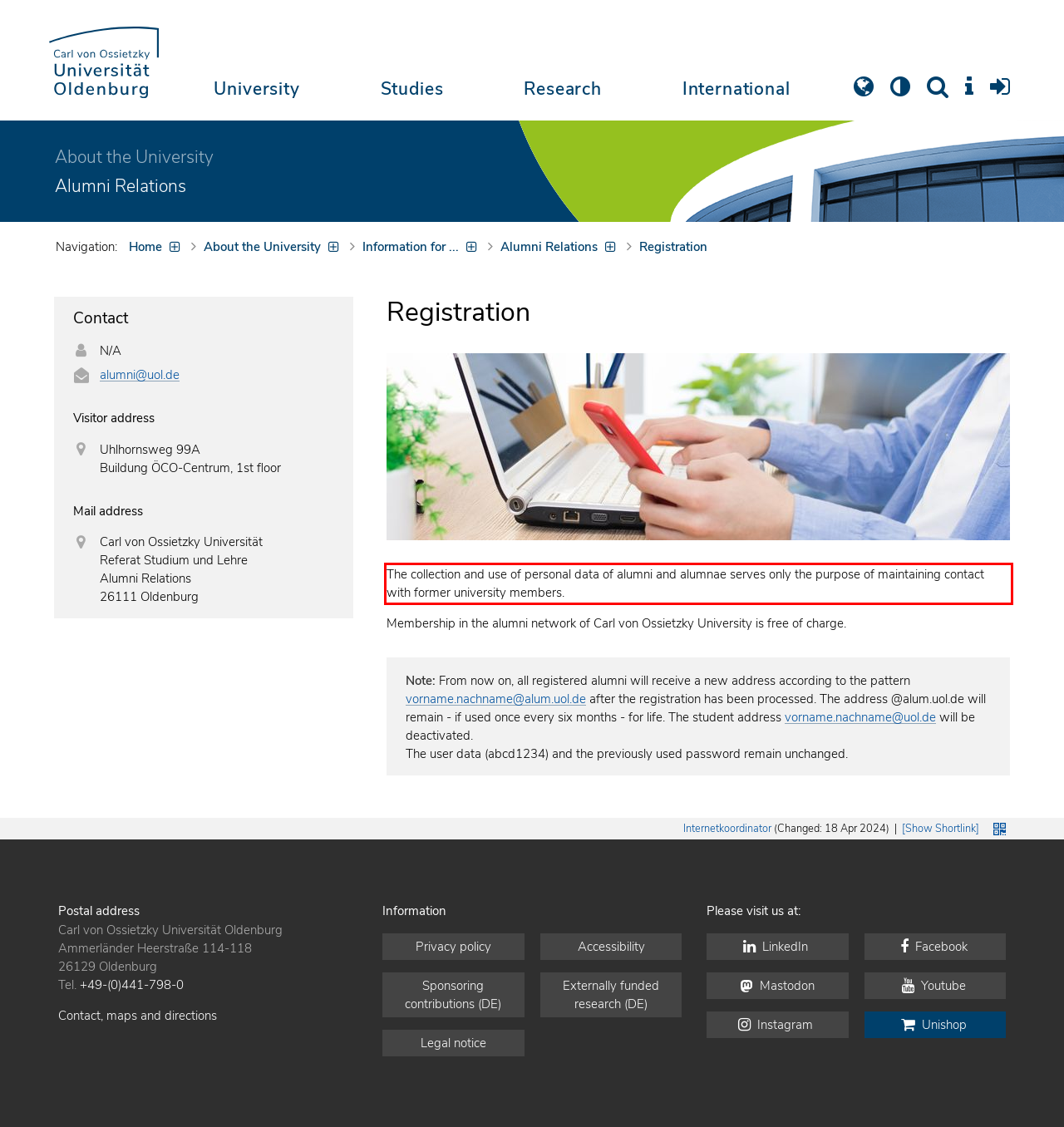Examine the screenshot of the webpage, locate the red bounding box, and generate the text contained within it.

The collection and use of personal data of alumni and alumnae serves only the purpose of maintaining contact with former university members.